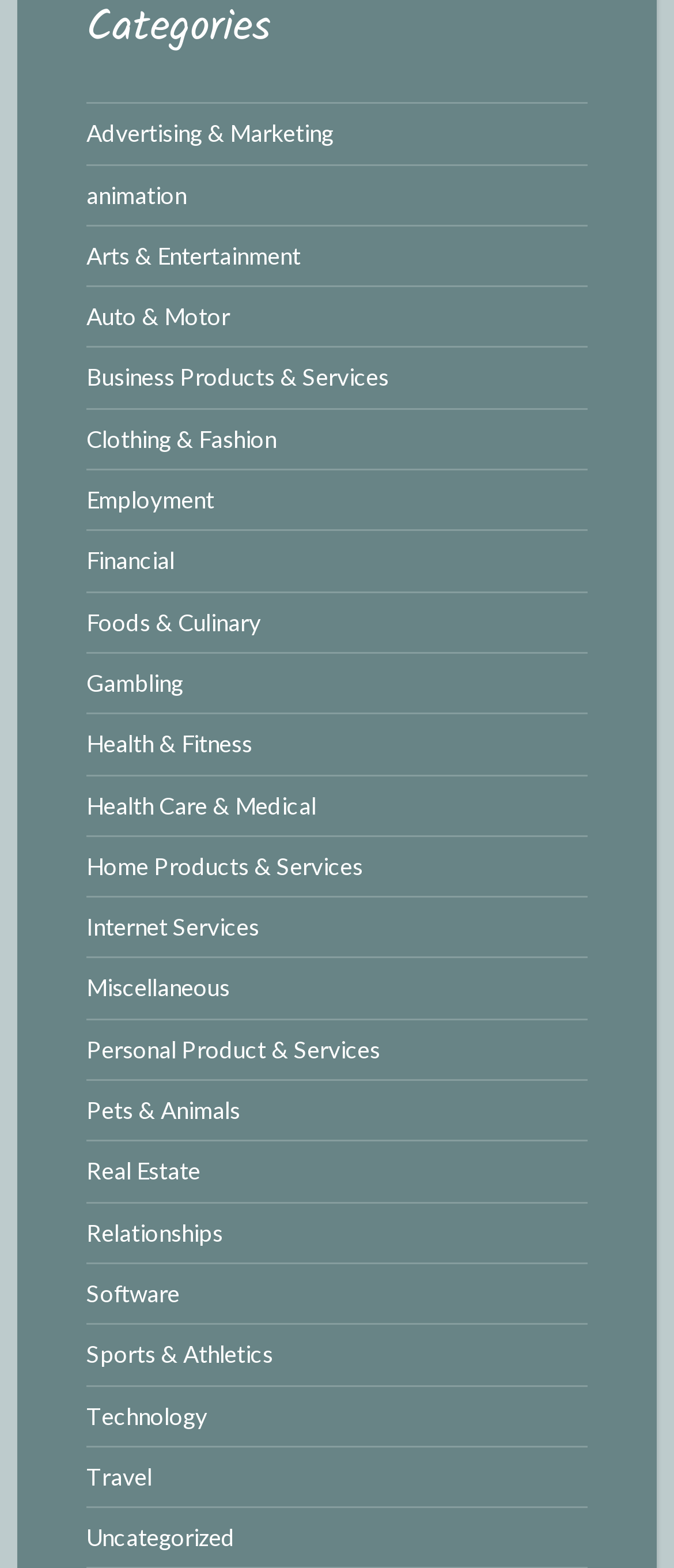How many categories are listed on the webpage?
Please describe in detail the information shown in the image to answer the question.

I counted the number of links on the webpage, and there are 21 categories listed, ranging from Advertising & Marketing to Uncategorized.